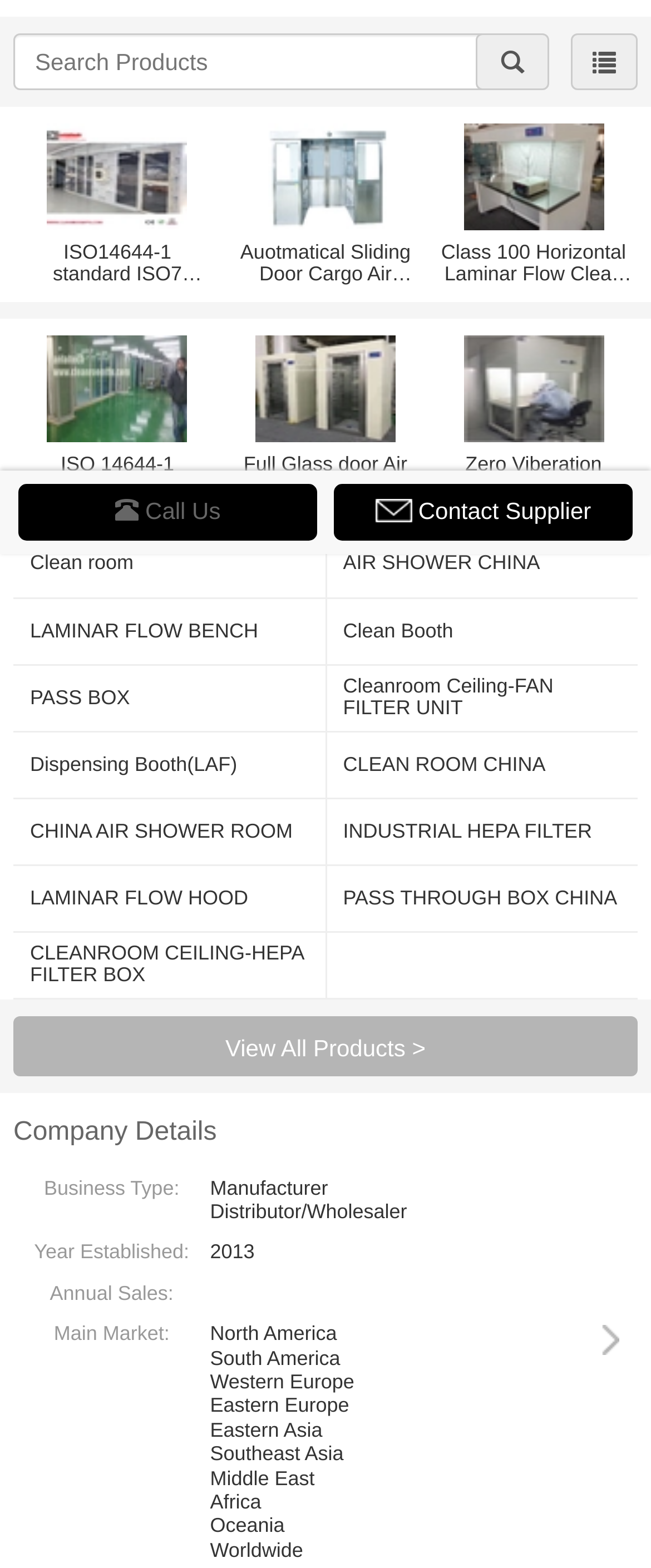Find the bounding box coordinates for the HTML element described as: "CLEAN ROOM CHINA". The coordinates should consist of four float values between 0 and 1, i.e., [left, top, right, bottom].

[0.527, 0.481, 0.954, 0.495]